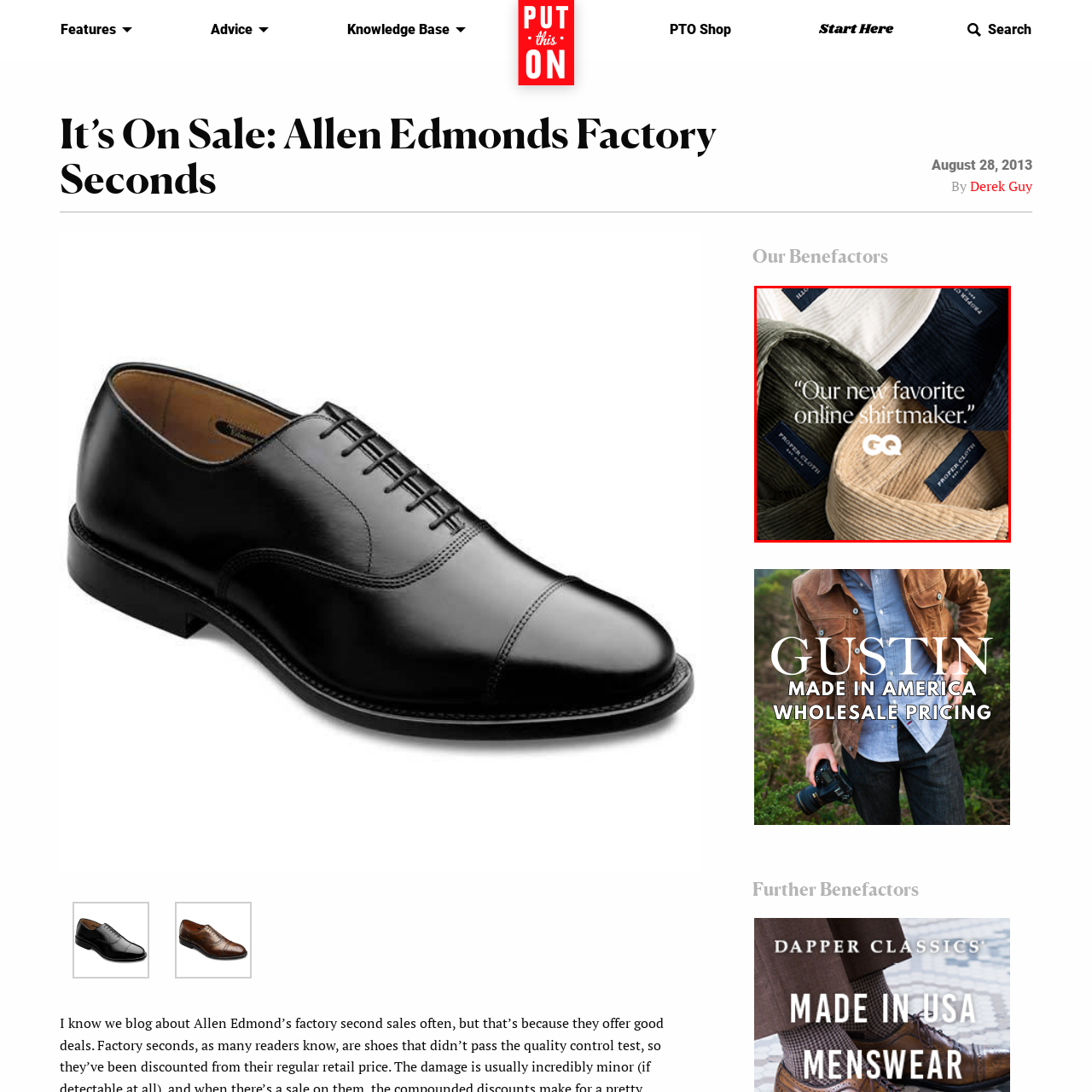Provide an in-depth caption for the image inside the red boundary.

The image features a collection of shirts from "Proper Cloth," highlighting their appeal as an online shirtmaker. Nestled together are shirts in various colors, including shades of green, navy, white, and beige, showcasing the brand's stylish and sophisticated offerings. A prominent quote from "GQ" reads, “Our new favorite online shirtmaker,” emphasizing the brand's endorsement and popularity within the fashion community. The image effectively captures the texture and quality of the shirts, making it an attractive visual for potential customers interested in unique and well-crafted clothing options.